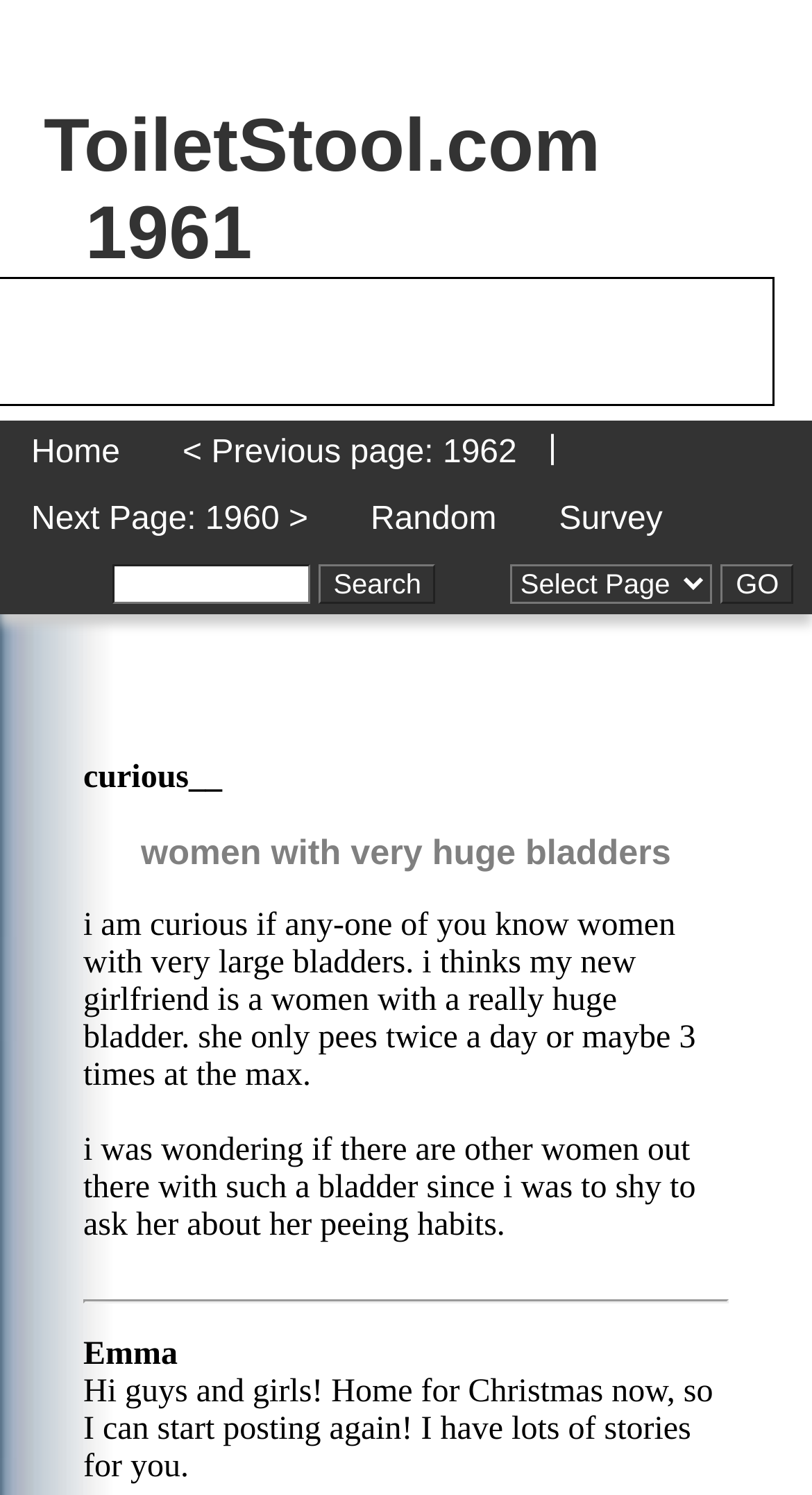Determine the bounding box coordinates of the clickable area required to perform the following instruction: "go to next page". The coordinates should be represented as four float numbers between 0 and 1: [left, top, right, bottom].

[0.0, 0.326, 0.418, 0.37]